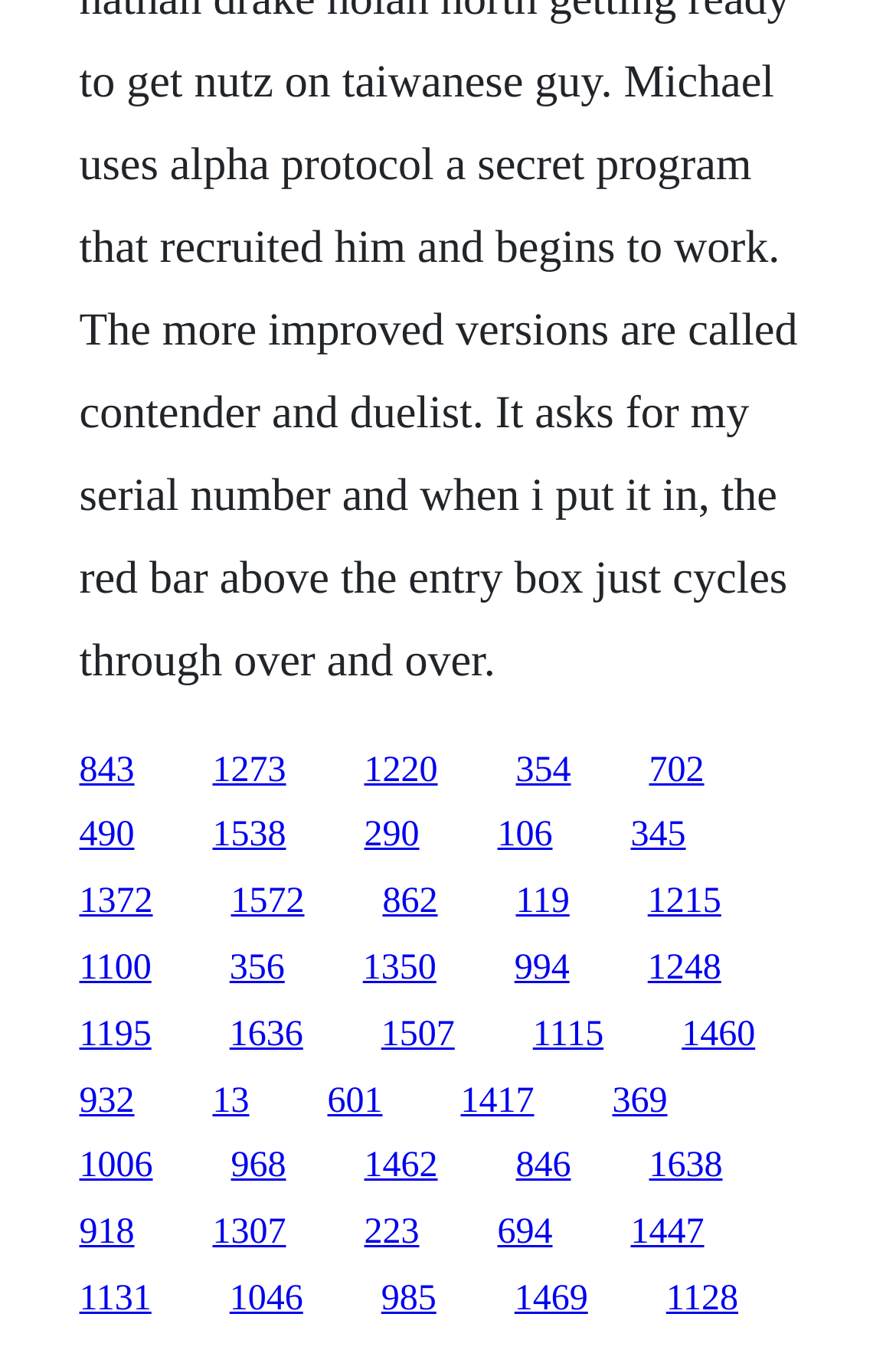Find the bounding box coordinates of the element's region that should be clicked in order to follow the given instruction: "click the first link". The coordinates should consist of four float numbers between 0 and 1, i.e., [left, top, right, bottom].

[0.088, 0.554, 0.15, 0.583]